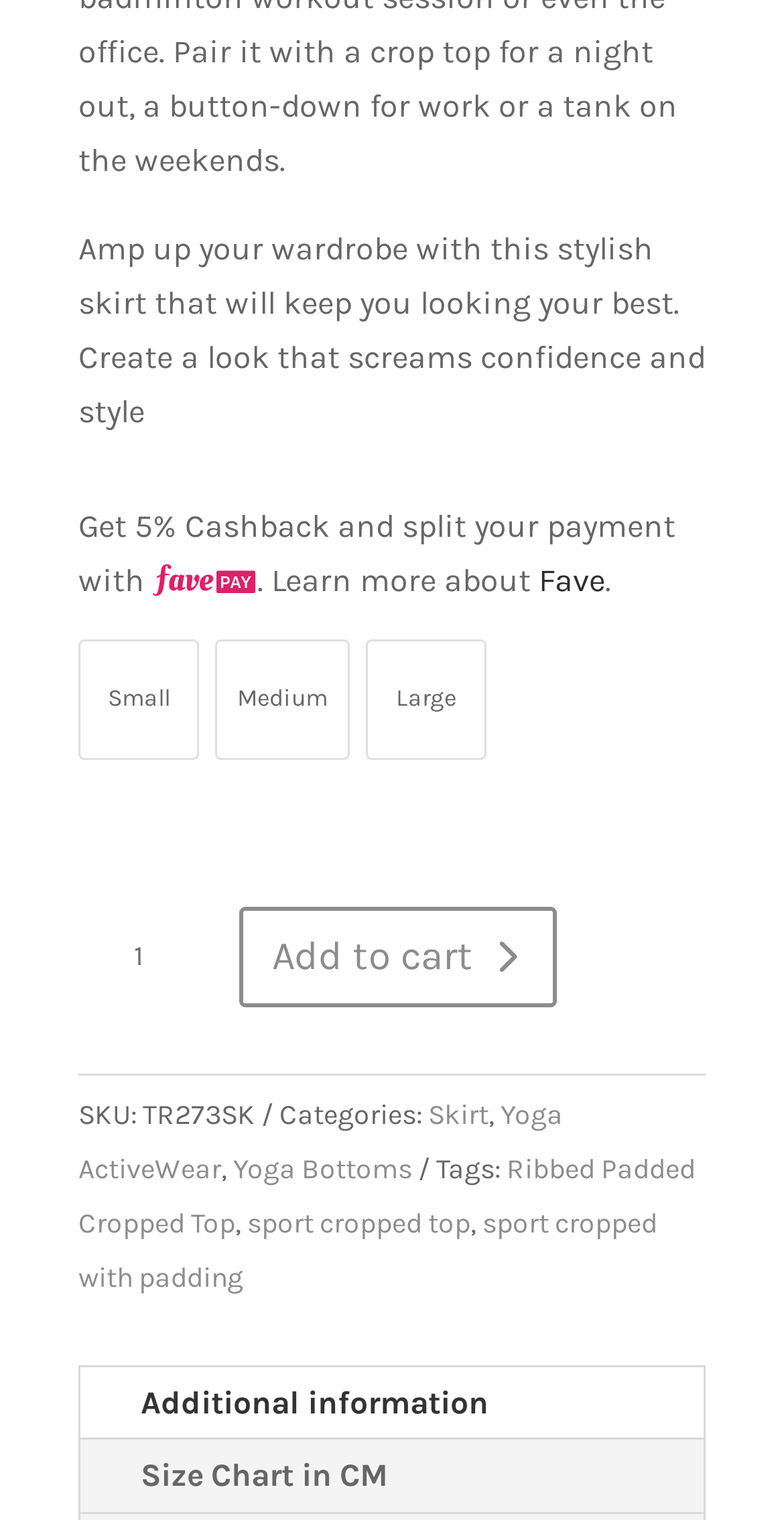Locate the bounding box coordinates of the region to be clicked to comply with the following instruction: "Get more information". The coordinates must be four float numbers between 0 and 1, in the form [left, top, right, bottom].

[0.103, 0.9, 0.7, 0.946]